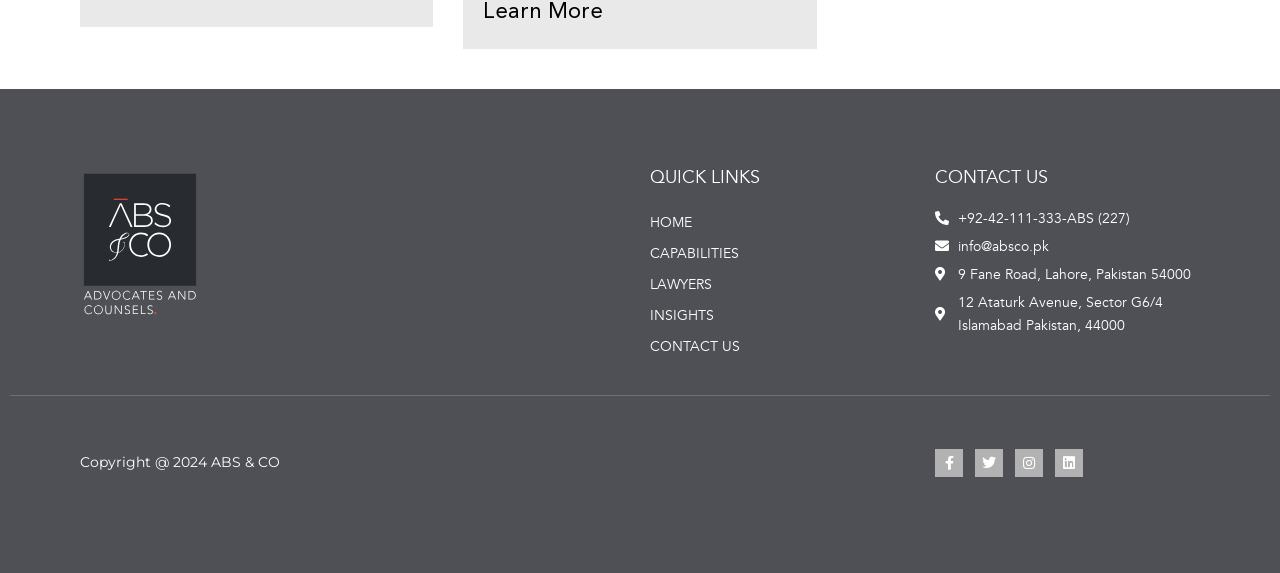Locate the bounding box coordinates for the element described below: "Blog". The coordinates must be four float values between 0 and 1, formatted as [left, top, right, bottom].

None